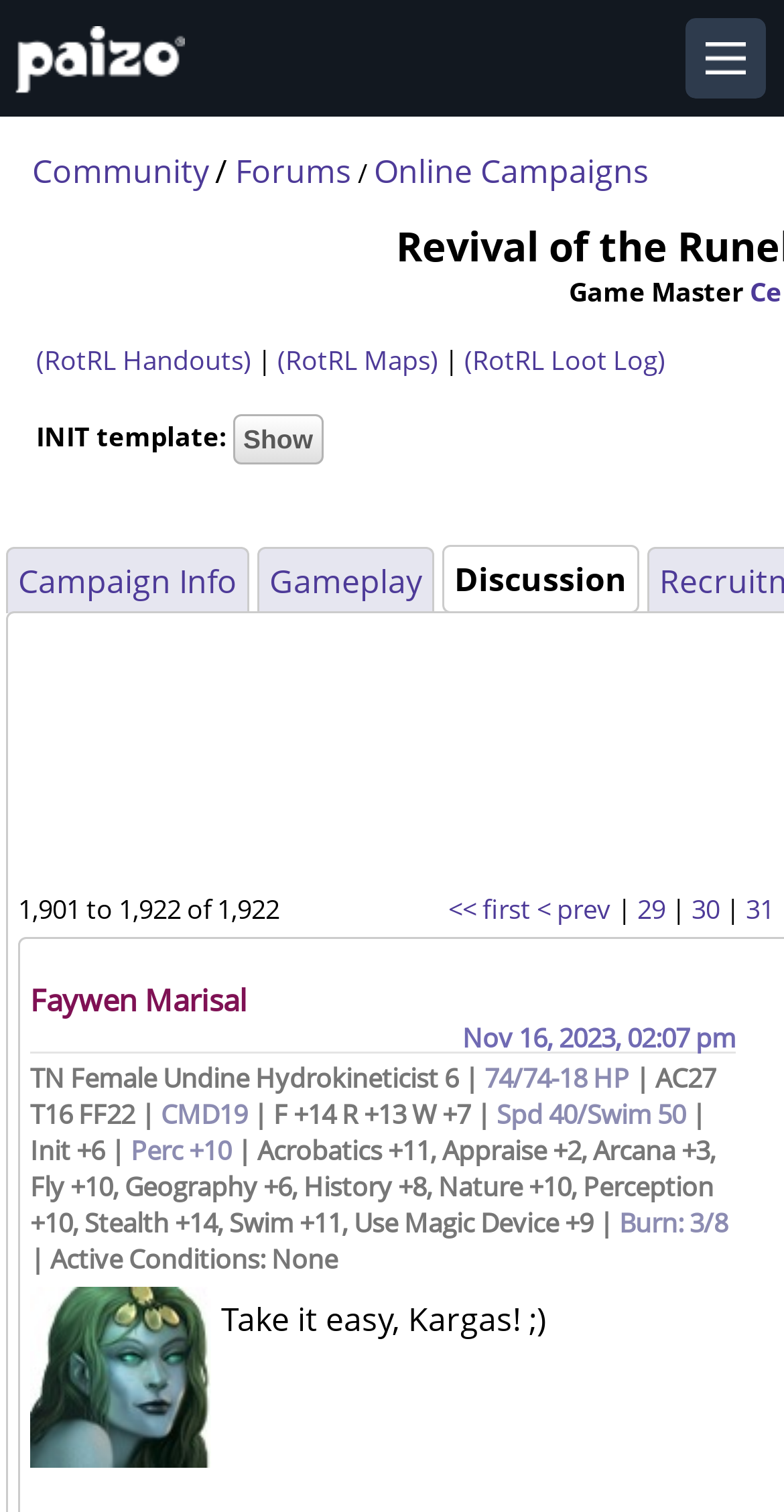What is the current hit point of the character?
Look at the image and answer the question using a single word or phrase.

74/74-18 HP